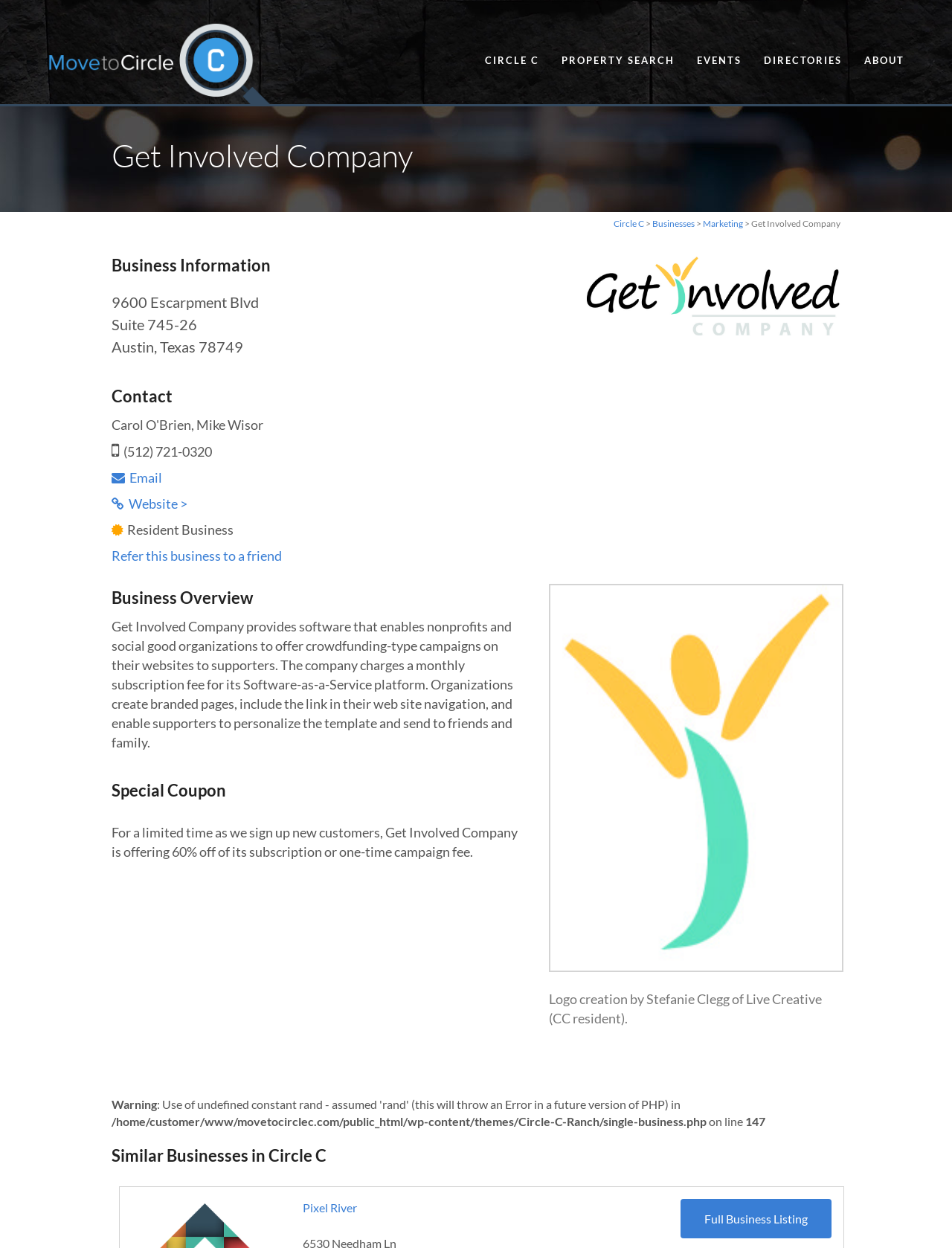Please respond to the question with a concise word or phrase:
What is the discount offered by Get Involved Company?

60% off